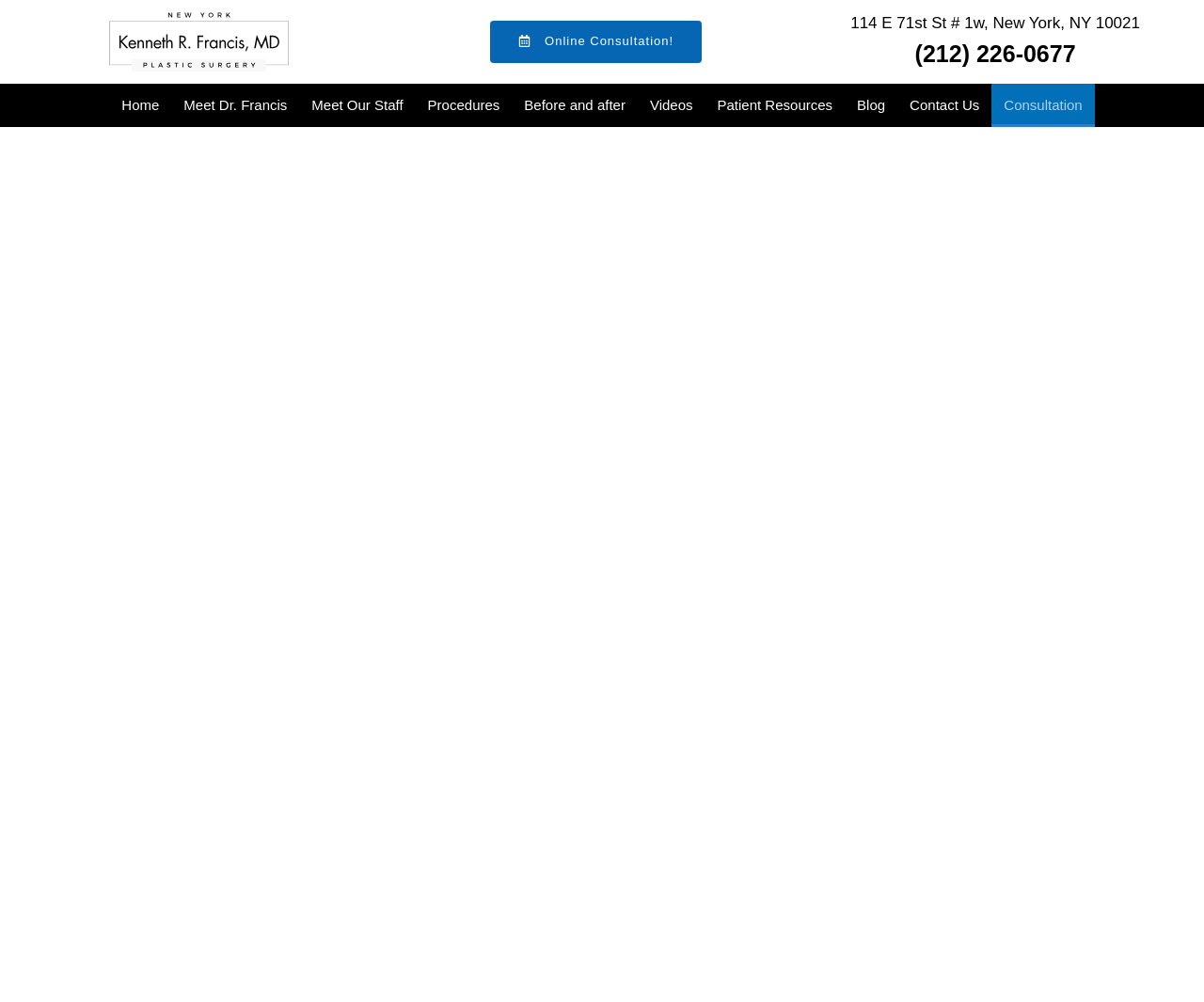Based on the provided description, "Meet Our Staff", find the bounding box of the corresponding UI element in the screenshot.

[0.249, 0.084, 0.345, 0.127]